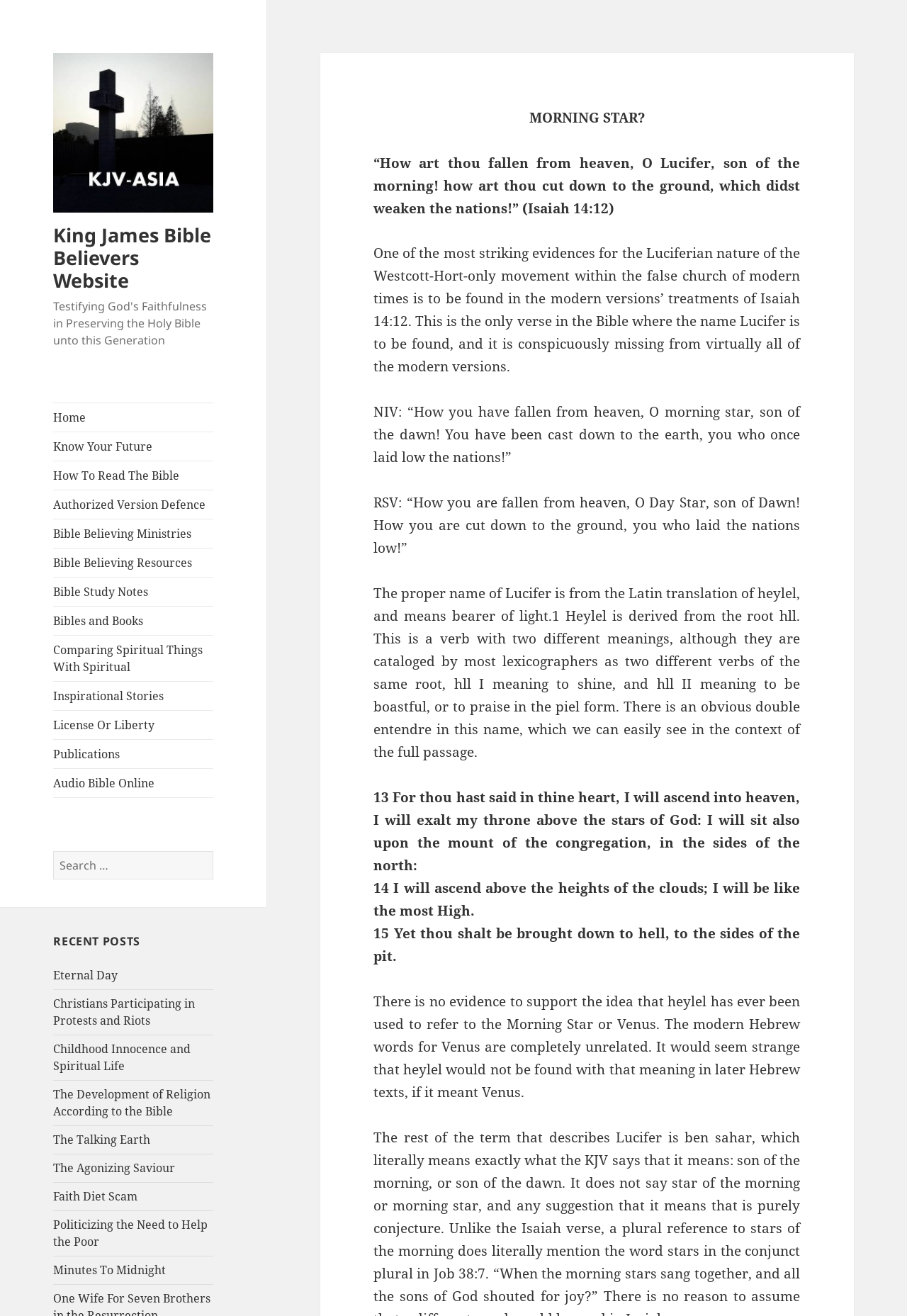What is the name of the website?
Refer to the image and give a detailed answer to the query.

I determined the answer by looking at the top-left corner of the webpage, where the logo and website name are typically located. The image and link with the text 'King James Bible Believers Website' suggest that this is the name of the website.